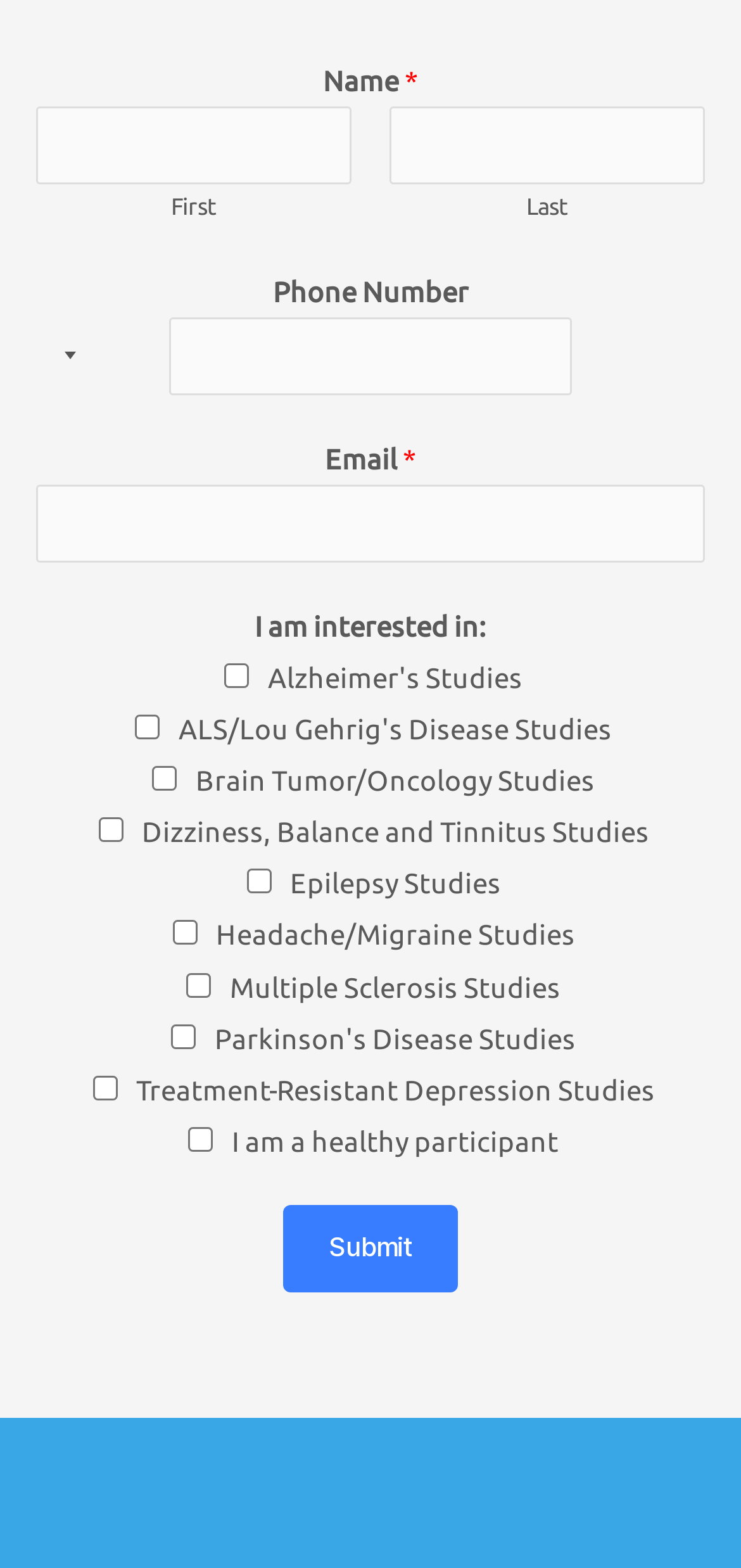Please provide the bounding box coordinates for the element that needs to be clicked to perform the following instruction: "Check Alzheimer's Studies". The coordinates should be given as four float numbers between 0 and 1, i.e., [left, top, right, bottom].

[0.303, 0.423, 0.336, 0.439]